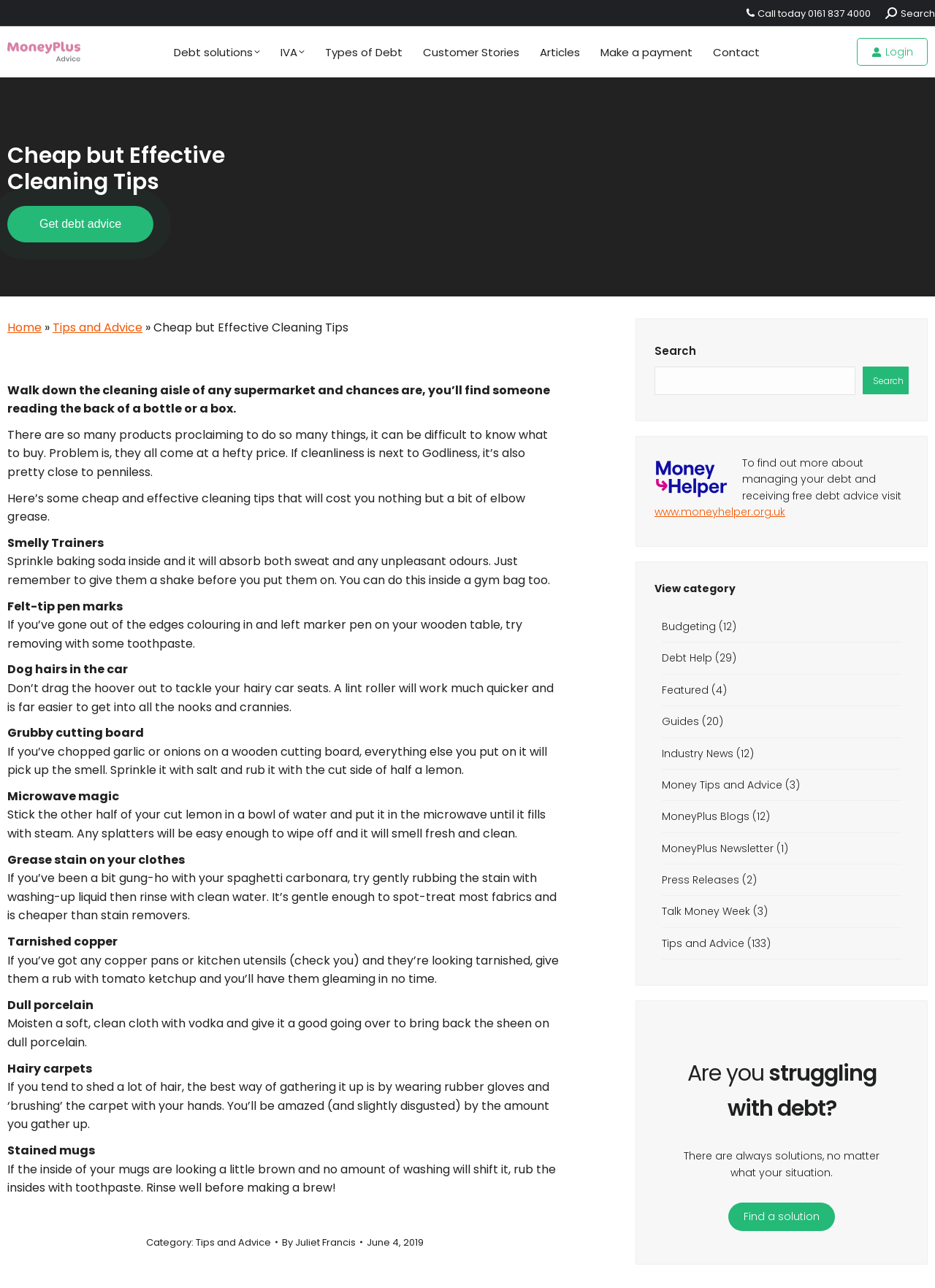Determine the bounding box coordinates for the area that should be clicked to carry out the following instruction: "Read the article by Juliet Francis".

[0.302, 0.958, 0.388, 0.971]